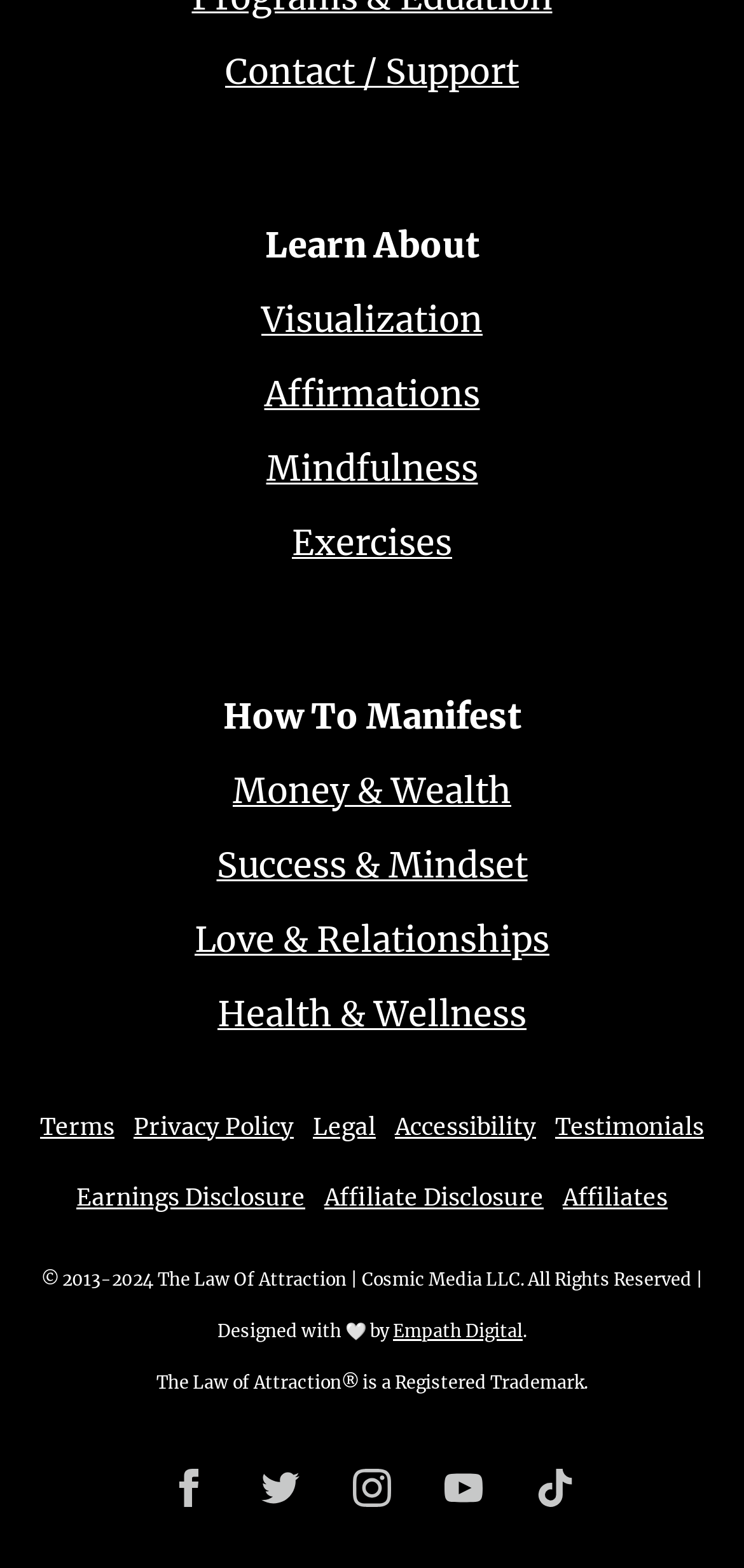Determine the bounding box of the UI element mentioned here: "Earnings Disclosure". The coordinates must be in the format [left, top, right, bottom] with values ranging from 0 to 1.

[0.103, 0.746, 0.41, 0.779]